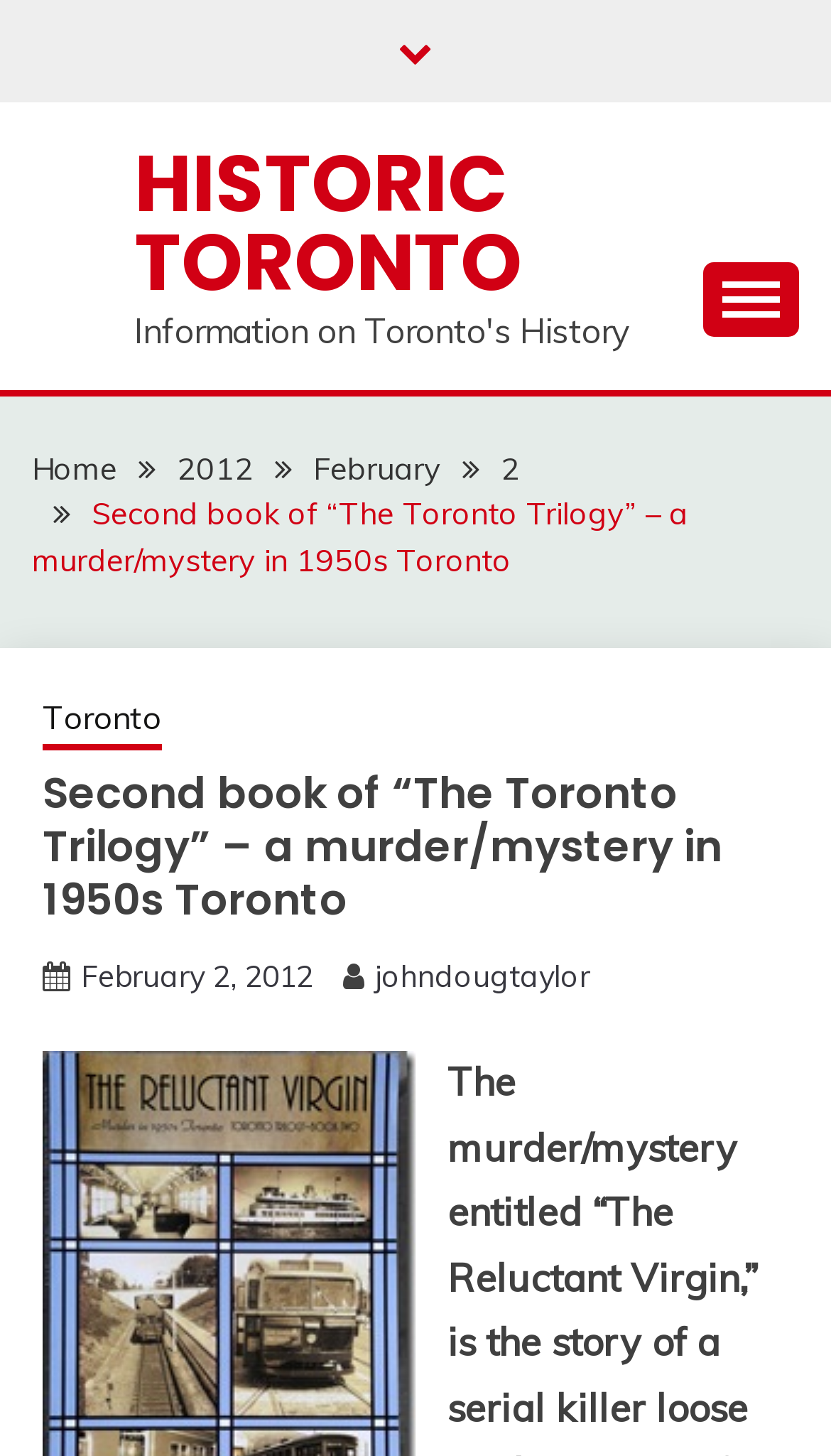Specify the bounding box coordinates of the area to click in order to follow the given instruction: "Click the 'Home' link."

[0.038, 0.308, 0.141, 0.335]